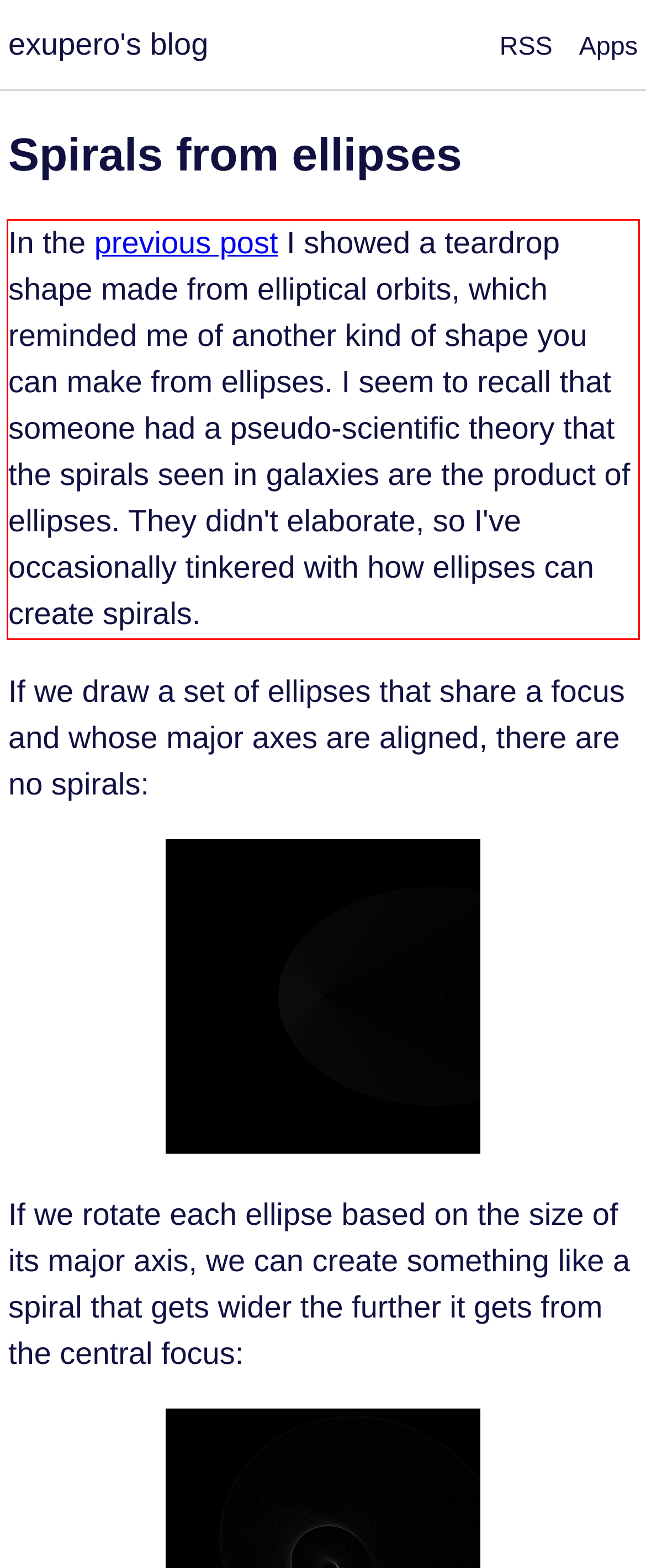Please recognize and transcribe the text located inside the red bounding box in the webpage image.

In the previous post I showed a teardrop shape made from elliptical orbits, which reminded me of another kind of shape you can make from ellipses. I seem to recall that someone had a pseudo-scientific theory that the spirals seen in galaxies are the product of ellipses. They didn't elaborate, so I've occasionally tinkered with how ellipses can create spirals.